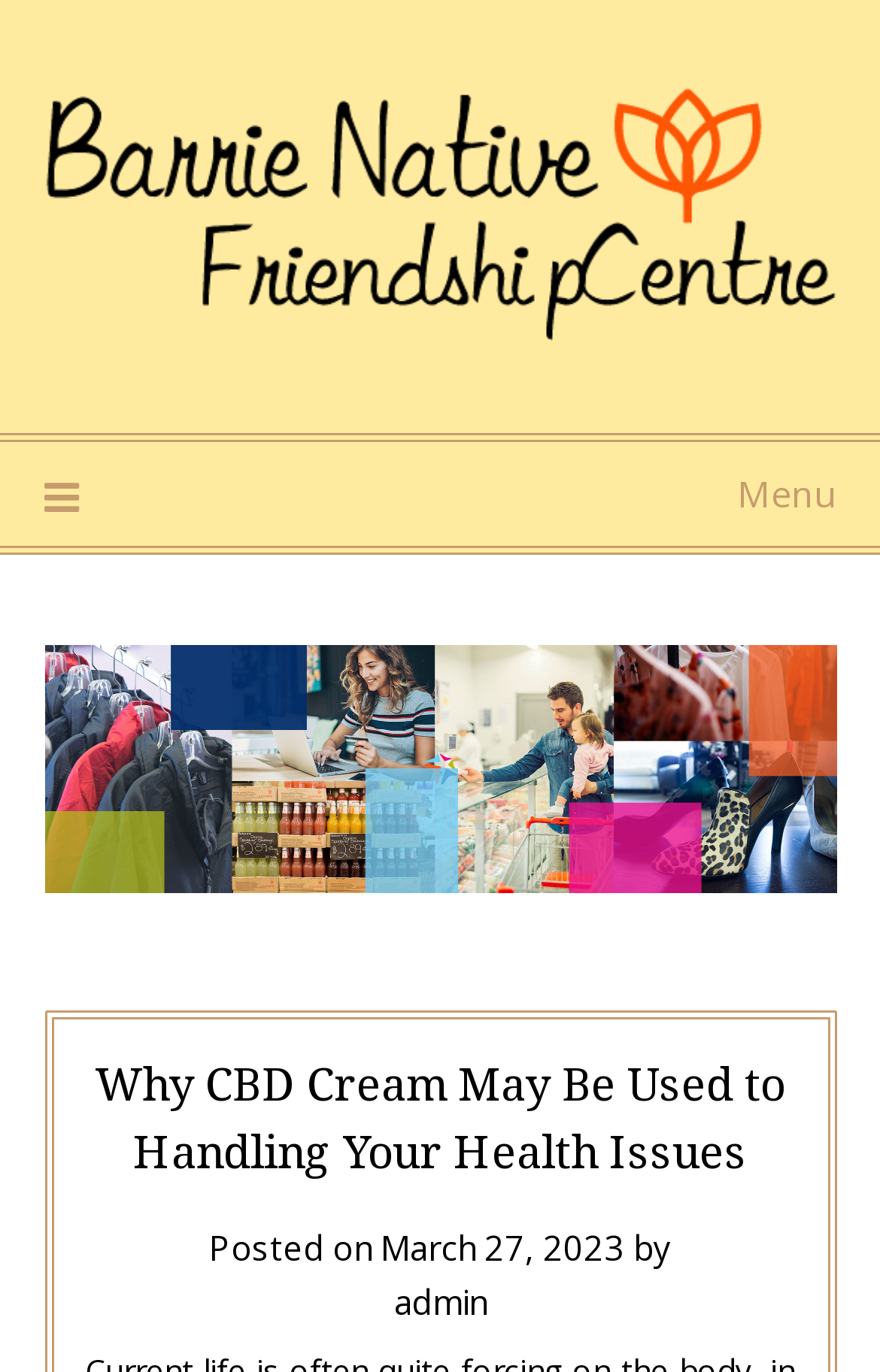Using floating point numbers between 0 and 1, provide the bounding box coordinates in the format (top-left x, top-left y, bottom-right x, bottom-right y). Locate the UI element described here: admin

[0.447, 0.932, 0.553, 0.965]